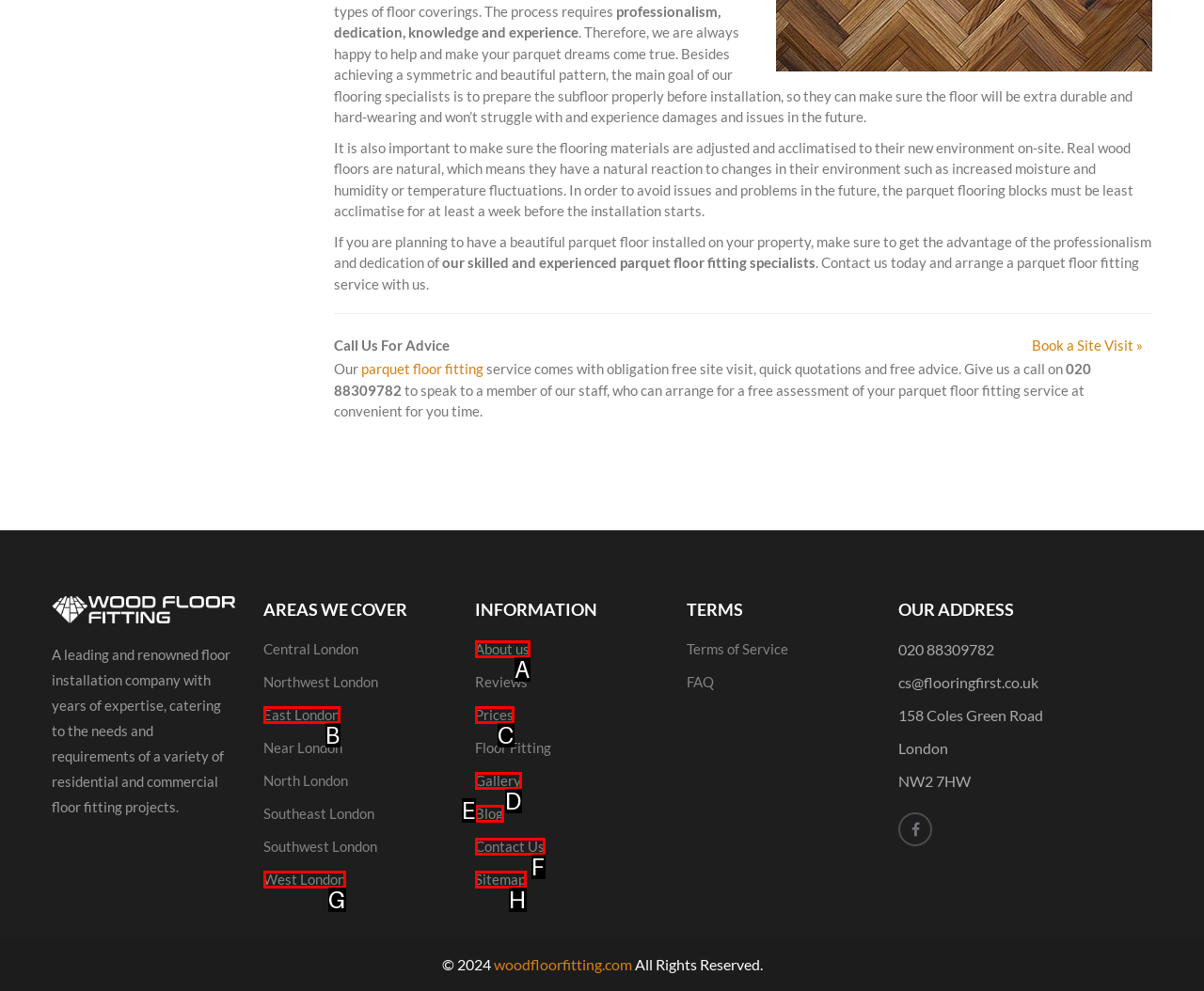Determine which option matches the element description: Core MAHD Framework
Answer using the letter of the correct option.

None